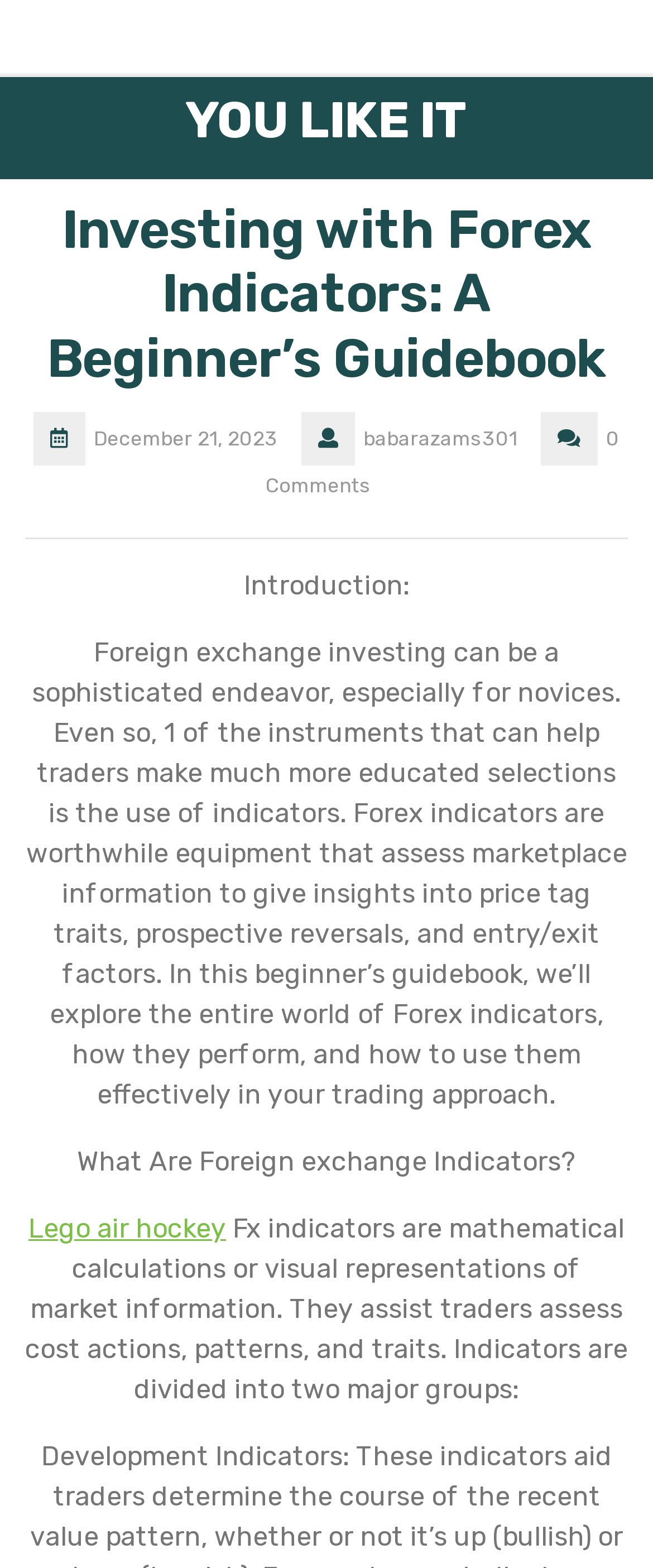Refer to the screenshot and answer the following question in detail:
What is the date of the article?

I found the date of the article by looking at the static text element that says 'December 21, 2023' which is located below the main heading and above the introduction section.